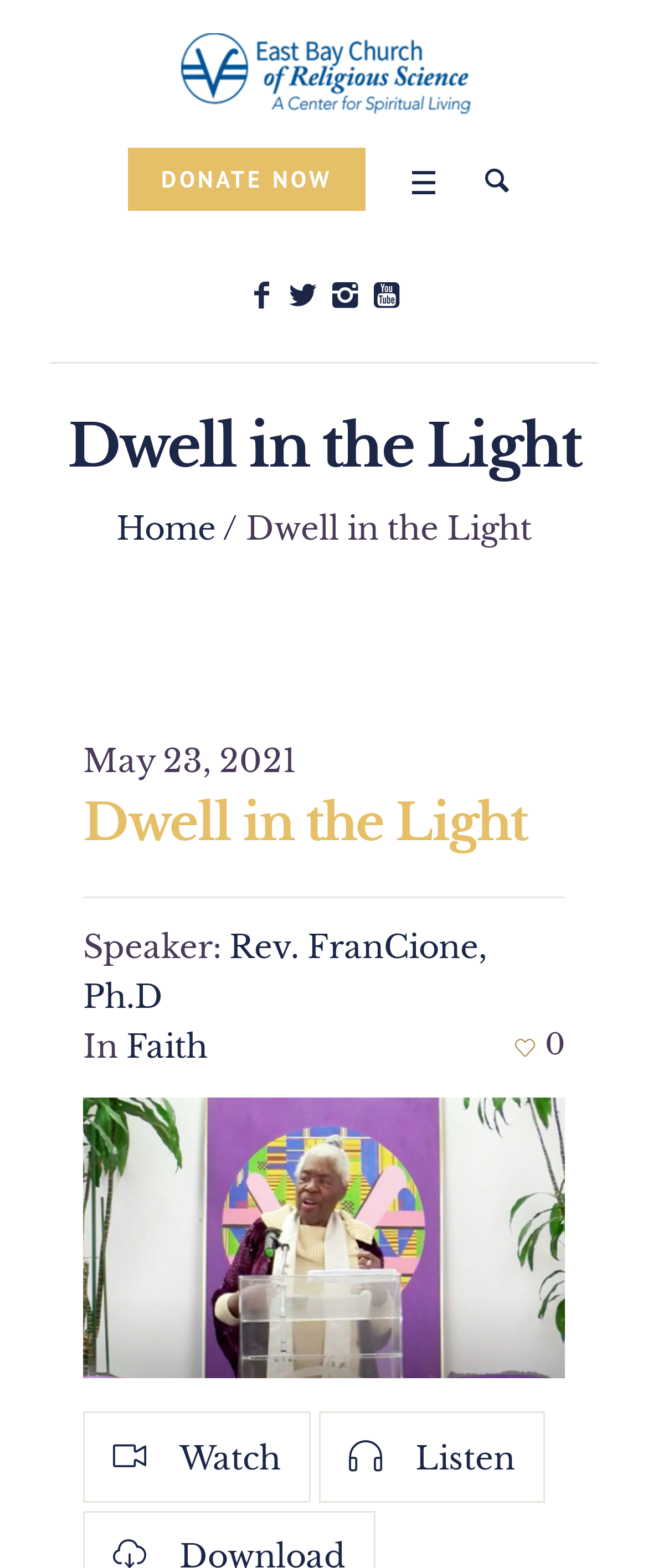What is the theme of the service?
Give a detailed response to the question by analyzing the screenshot.

The theme of the service can be found in the heading of the webpage, where it says 'Dwell in the Light', and also in the section that describes the service, where it says 'Dwell in the Light'.